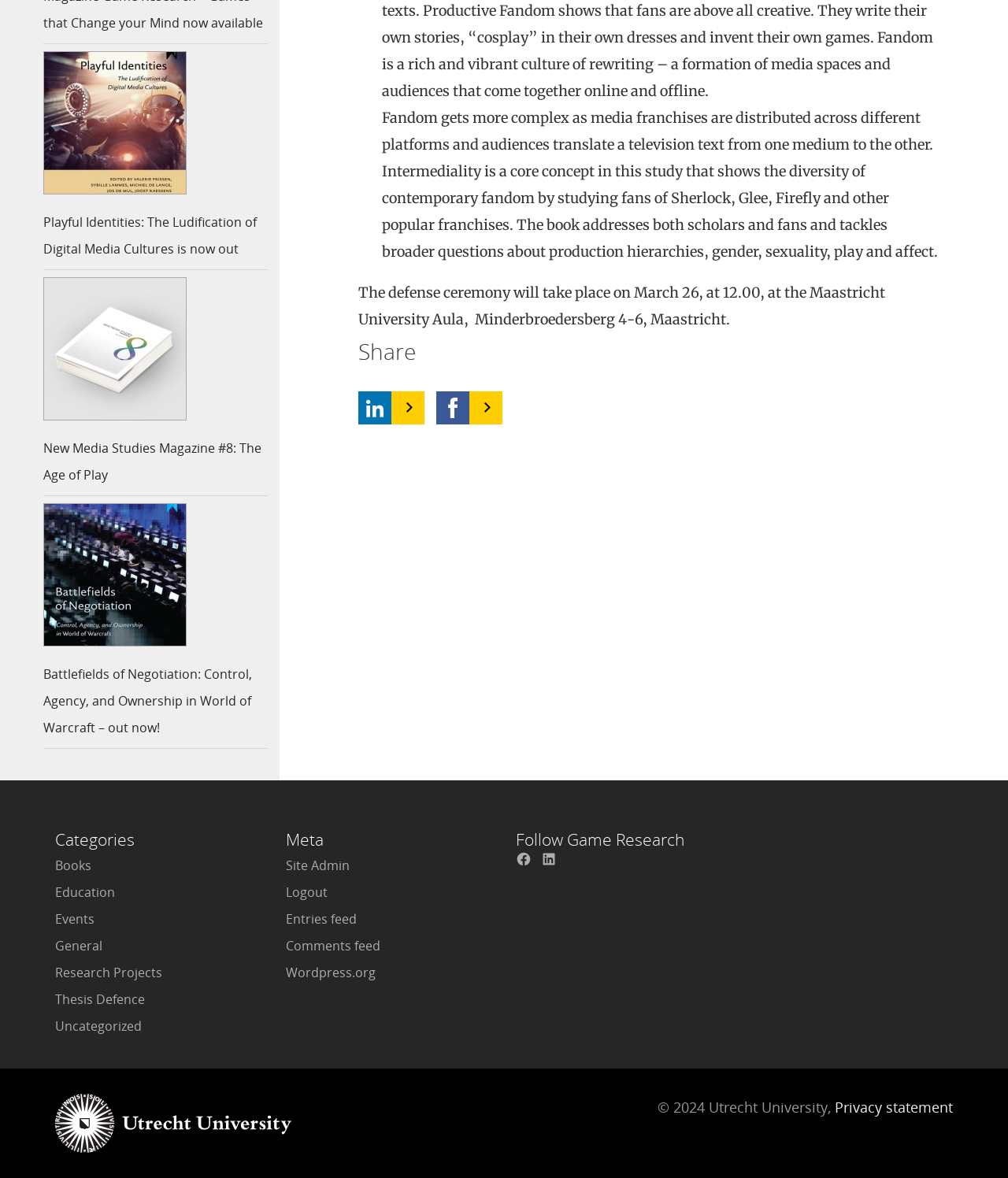Please identify the bounding box coordinates of the clickable area that will fulfill the following instruction: "Read the description of the research project". The coordinates should be in the format of four float numbers between 0 and 1, i.e., [left, top, right, bottom].

[0.379, 0.092, 0.93, 0.221]